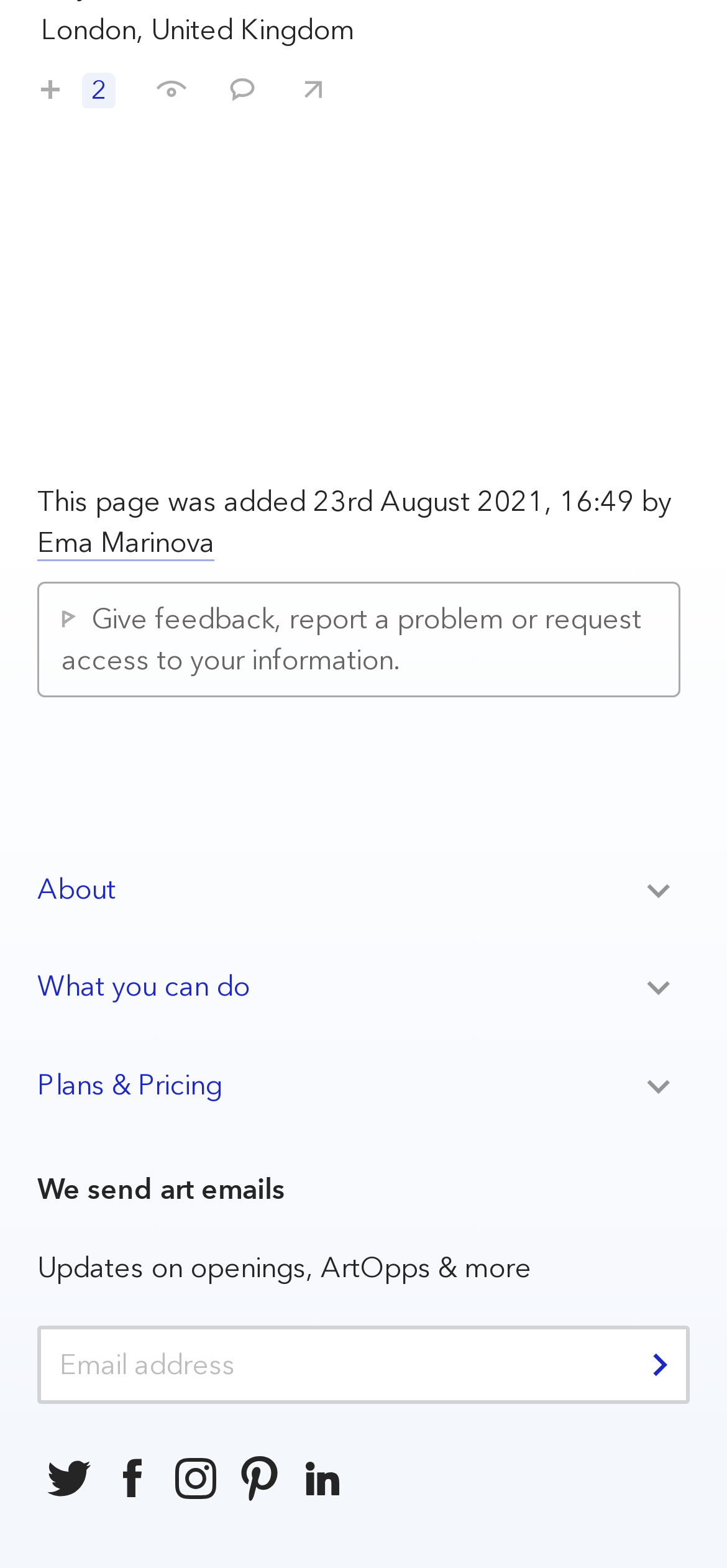What is the purpose of the textbox?
Examine the webpage screenshot and provide an in-depth answer to the question.

The textbox is labeled 'We send art emails' and is accompanied by a submit button, indicating that it is used to receive art emails.